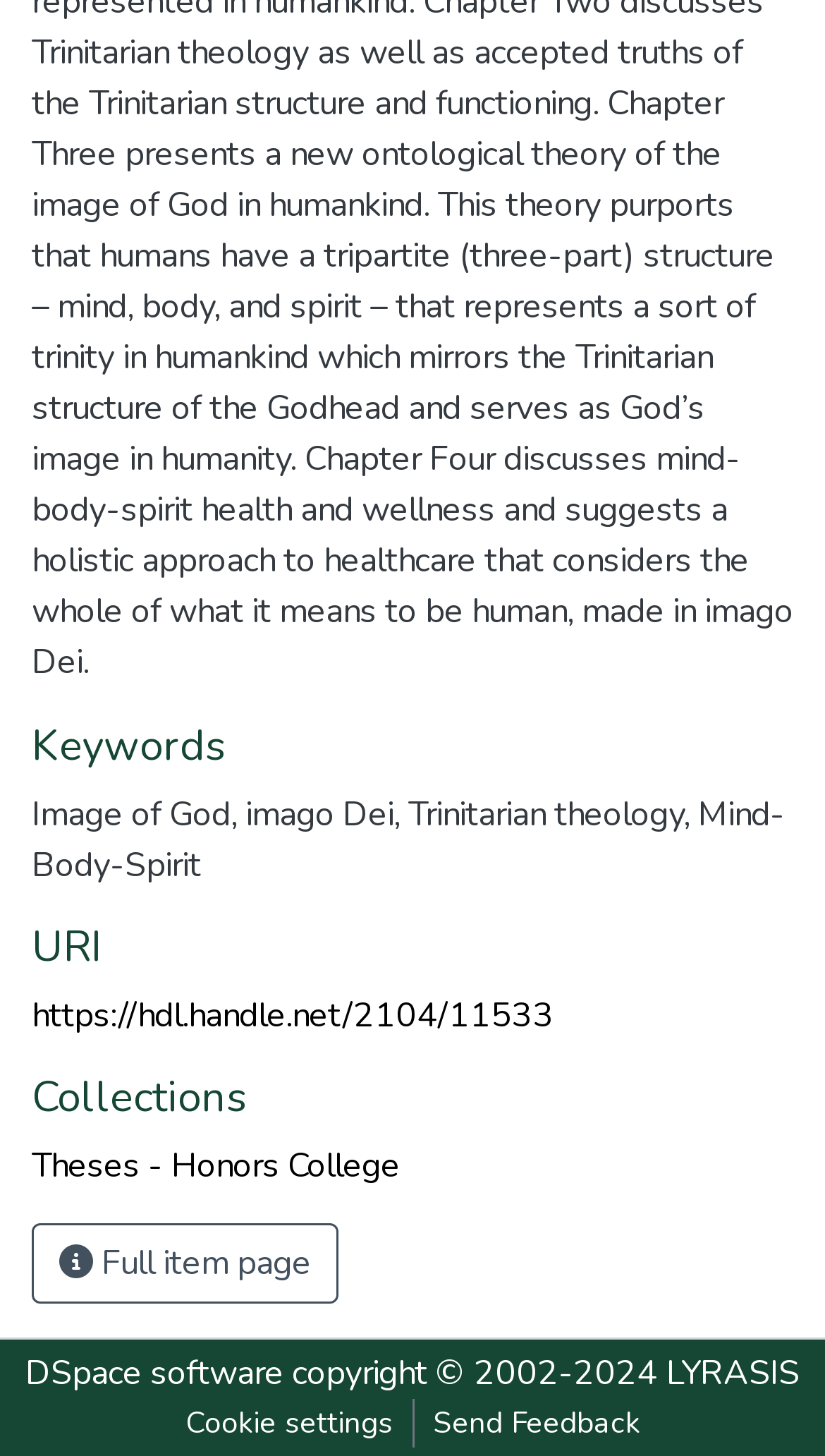What is the URL of the full item page?
Please provide a single word or phrase based on the screenshot.

https://hdl.handle.net/2104/11533